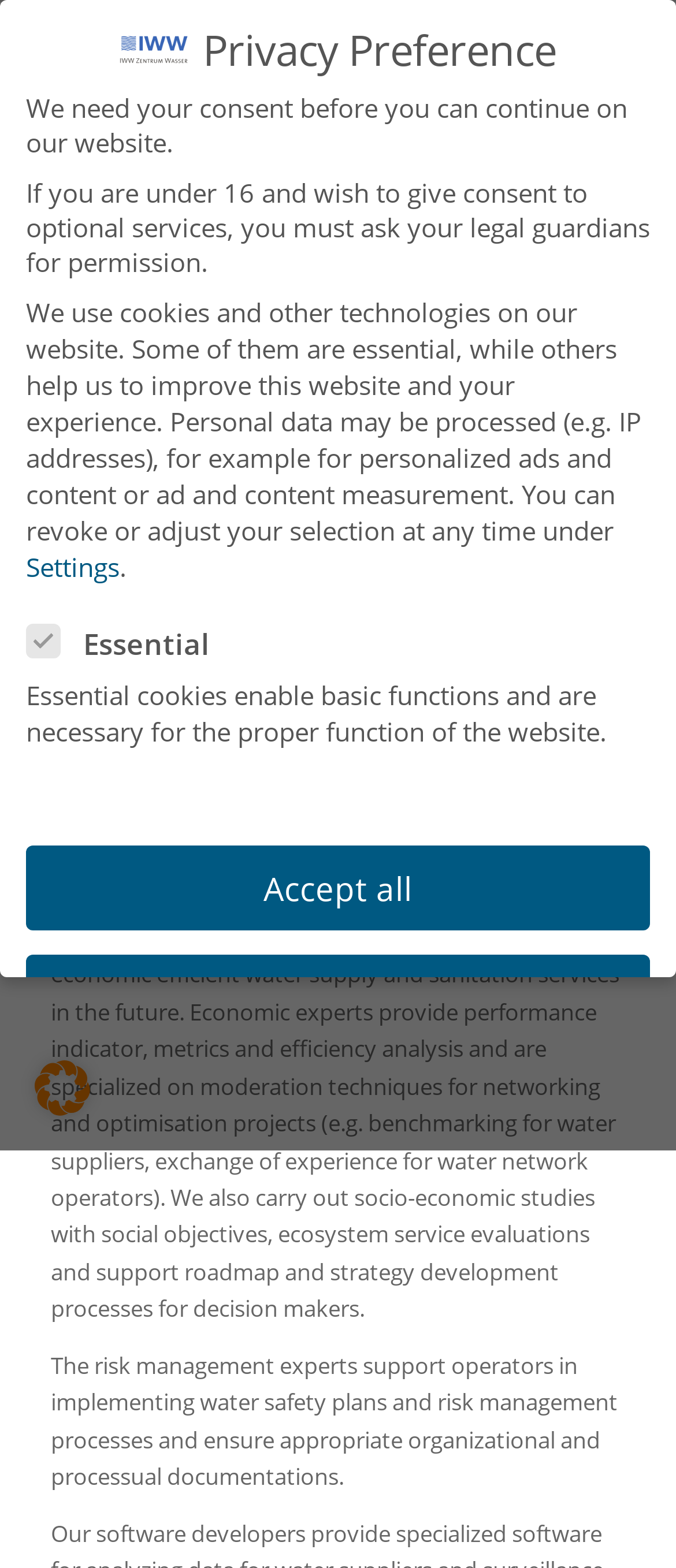Locate the bounding box coordinates of the area you need to click to fulfill this instruction: 'Click the IWW logo'. The coordinates must be in the form of four float numbers ranging from 0 to 1: [left, top, right, bottom].

[0.075, 0.001, 0.522, 0.09]